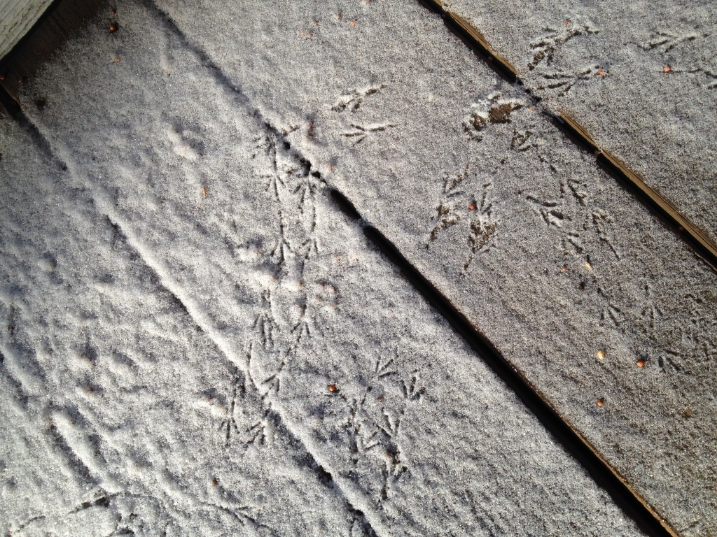Can you give a comprehensive explanation to the question given the content of the image?
What is the atmosphere evoked by the winter scene?

The caption states that the winter scene 'evokes a sense of tranquility' and invites viewers to reflect on the fleeting moments of nature, emphasizing themes of observation and connection with the environment.